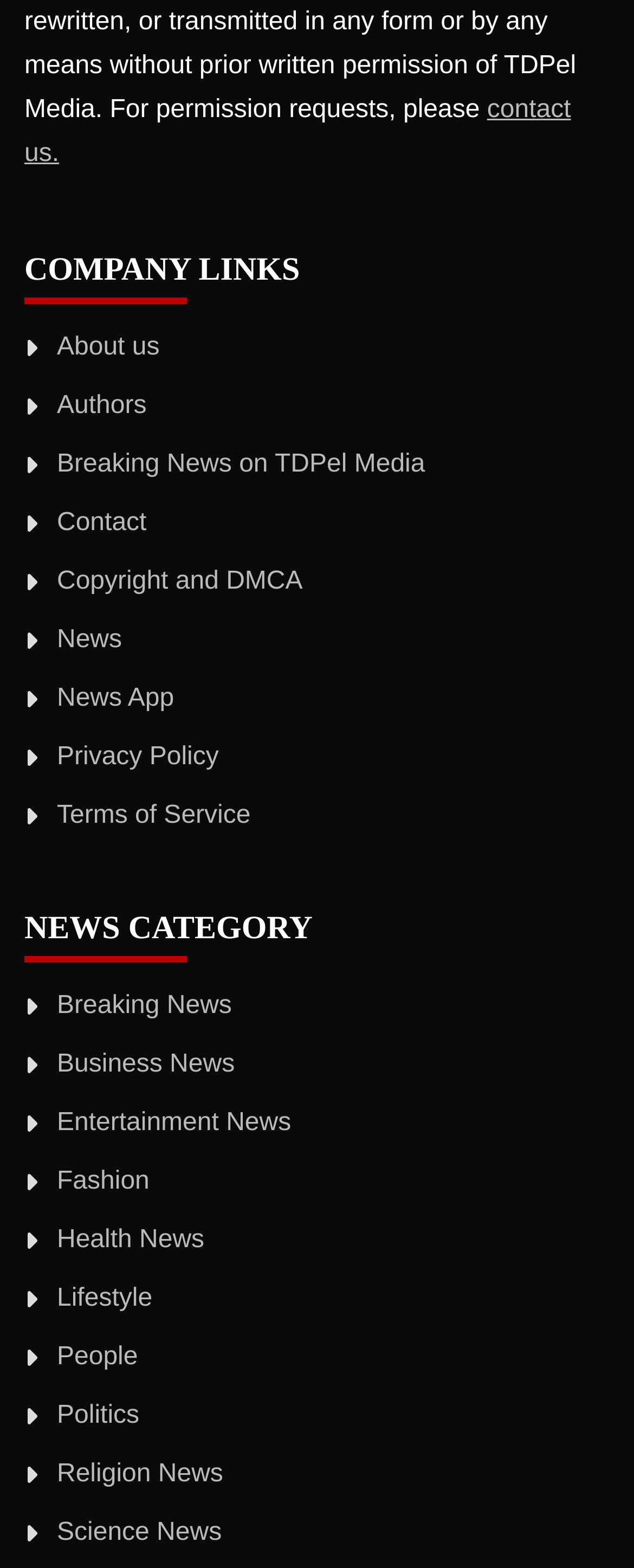Find the bounding box coordinates for the element that must be clicked to complete the instruction: "read entertainment news". The coordinates should be four float numbers between 0 and 1, indicated as [left, top, right, bottom].

[0.09, 0.707, 0.459, 0.724]